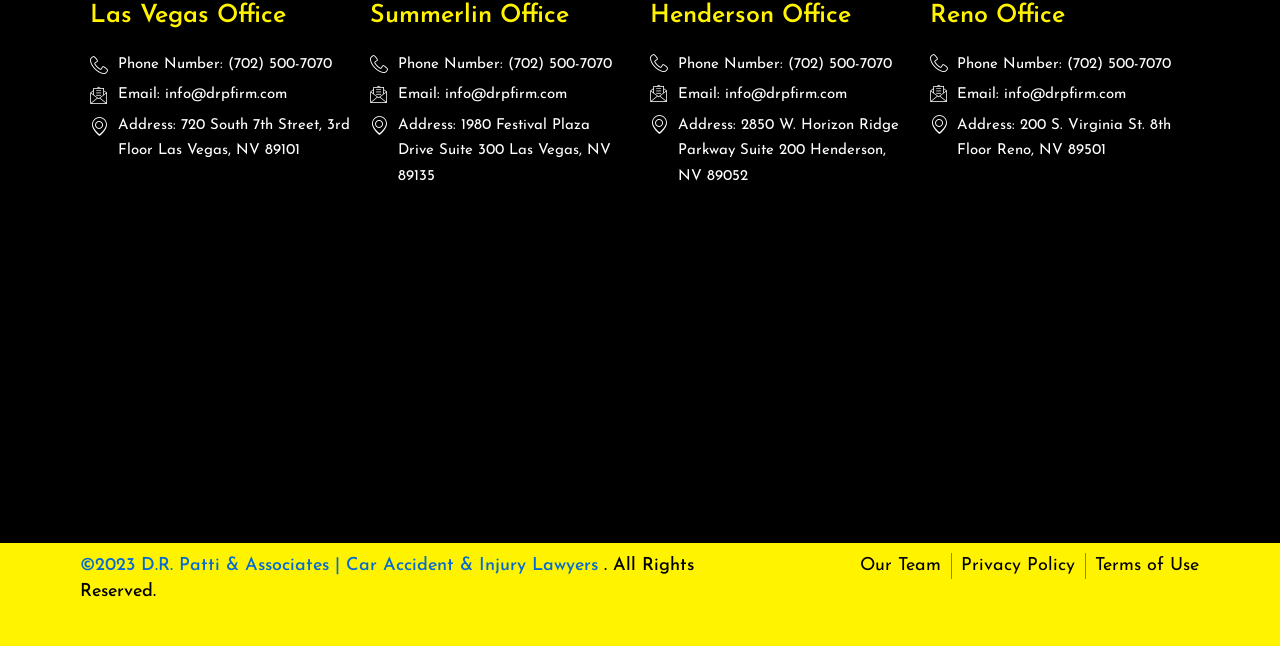What is the phone number of the Las Vegas Office?
From the details in the image, provide a complete and detailed answer to the question.

I found the phone number by looking at the link element with the text 'Phone Number: (702) 500-7070' under the 'Las Vegas Office' heading.